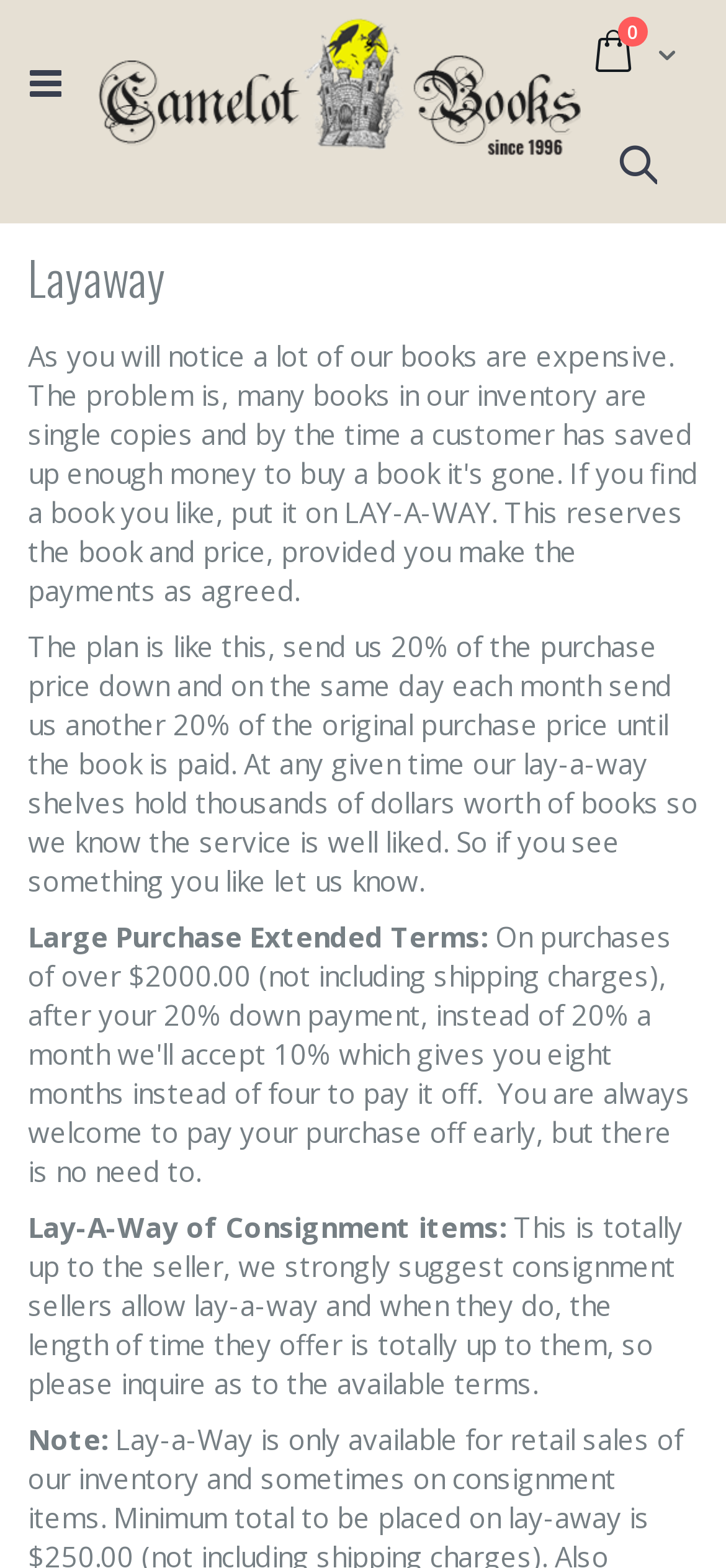How many items are in the cart?
Please respond to the question with a detailed and thorough explanation.

The cart icon in the top right corner of the webpage shows '0 items', indicating that there are no items currently in the cart.